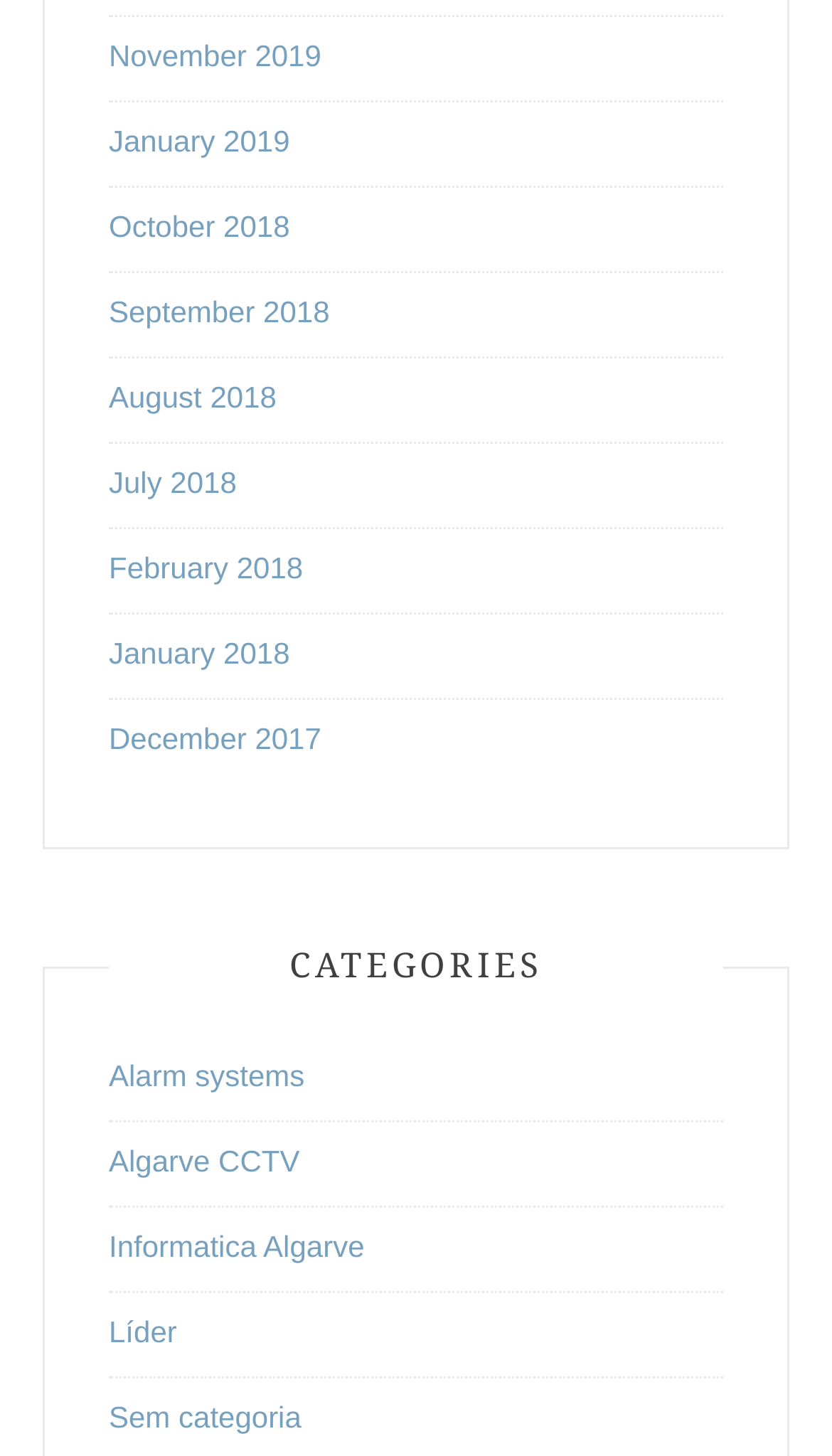Kindly determine the bounding box coordinates for the clickable area to achieve the given instruction: "View Sem categoria".

[0.131, 0.961, 0.362, 0.985]